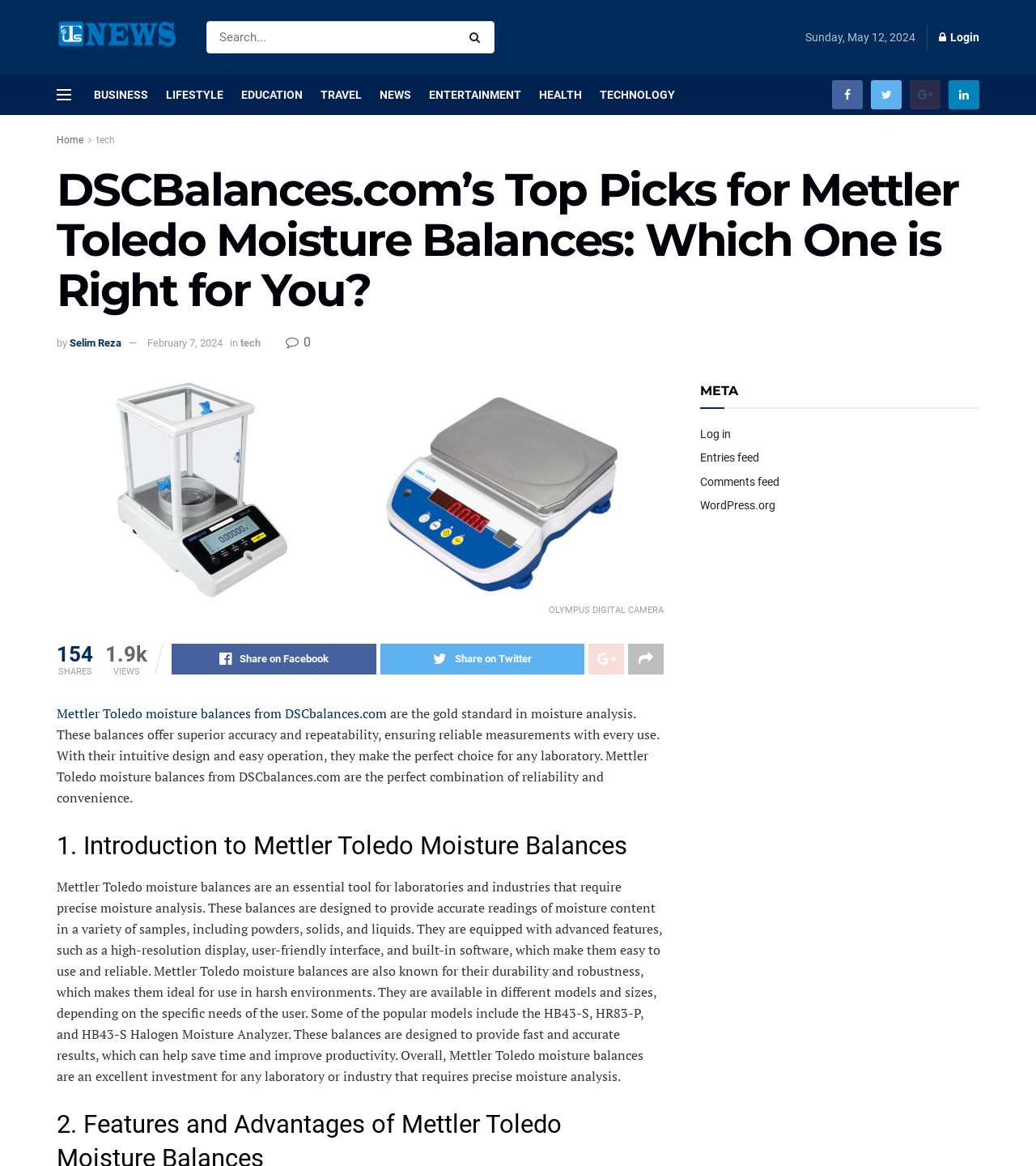Provide the bounding box coordinates of the area you need to click to execute the following instruction: "Read the article by Selim Reza".

[0.067, 0.289, 0.117, 0.299]